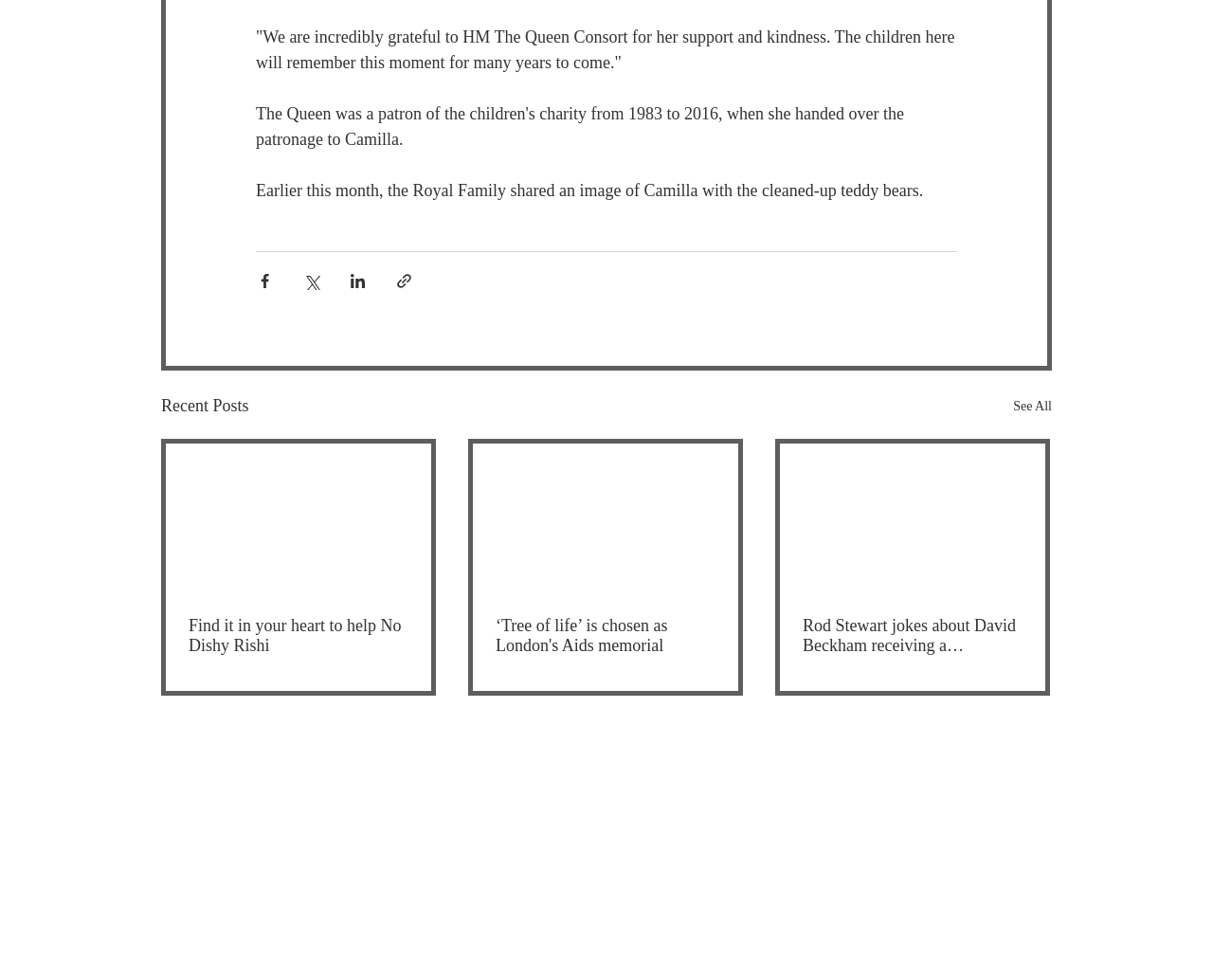Answer the question below using just one word or a short phrase: 
How many social media platforms can you share this article on?

4